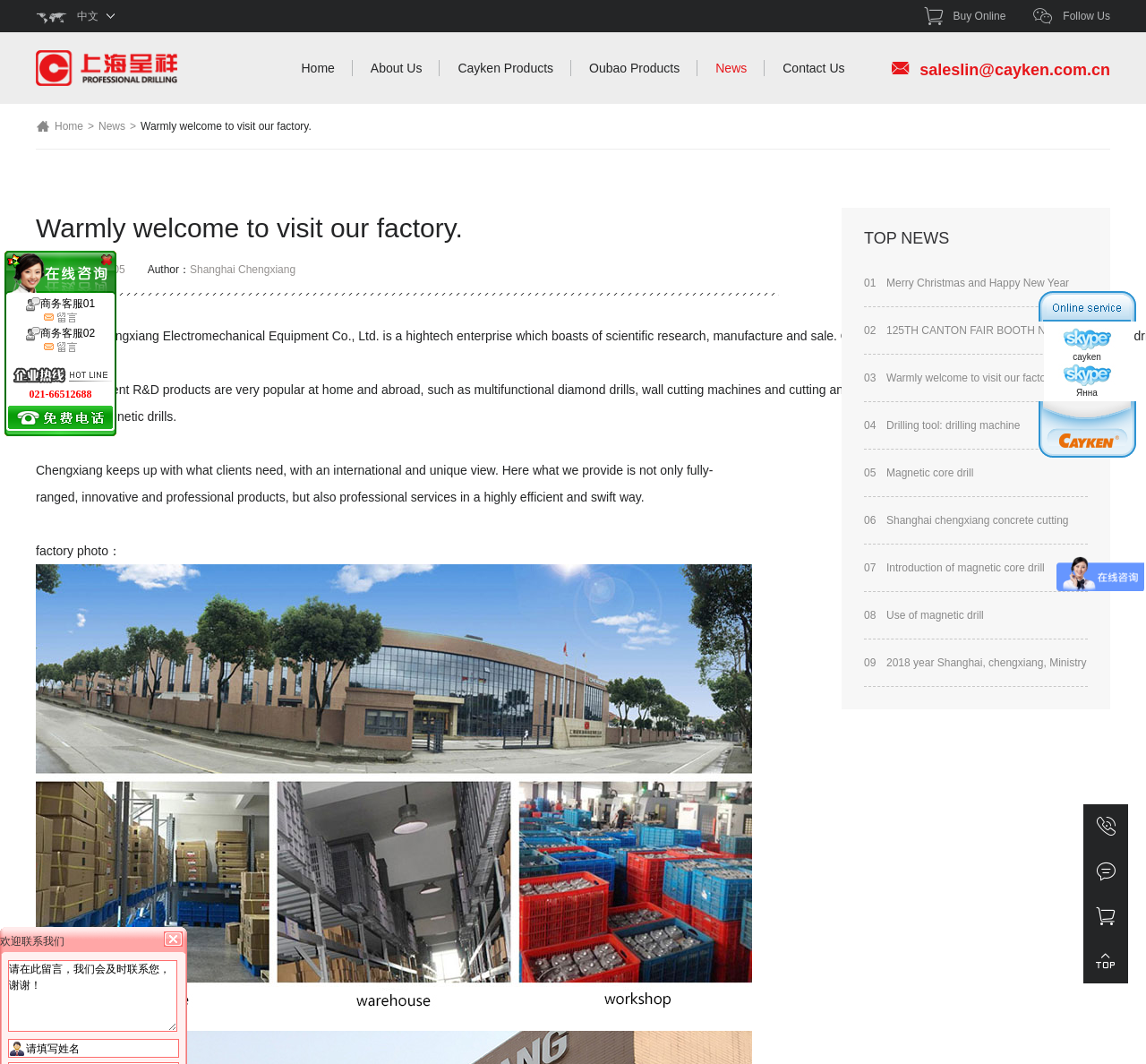What is the purpose of the textbox with the label '请填写姓名'?
Based on the image, answer the question in a detailed manner.

I found the textbox with the label '请填写姓名' which means 'Please fill in your name' in English, so the purpose of this textbox is to input one's name.